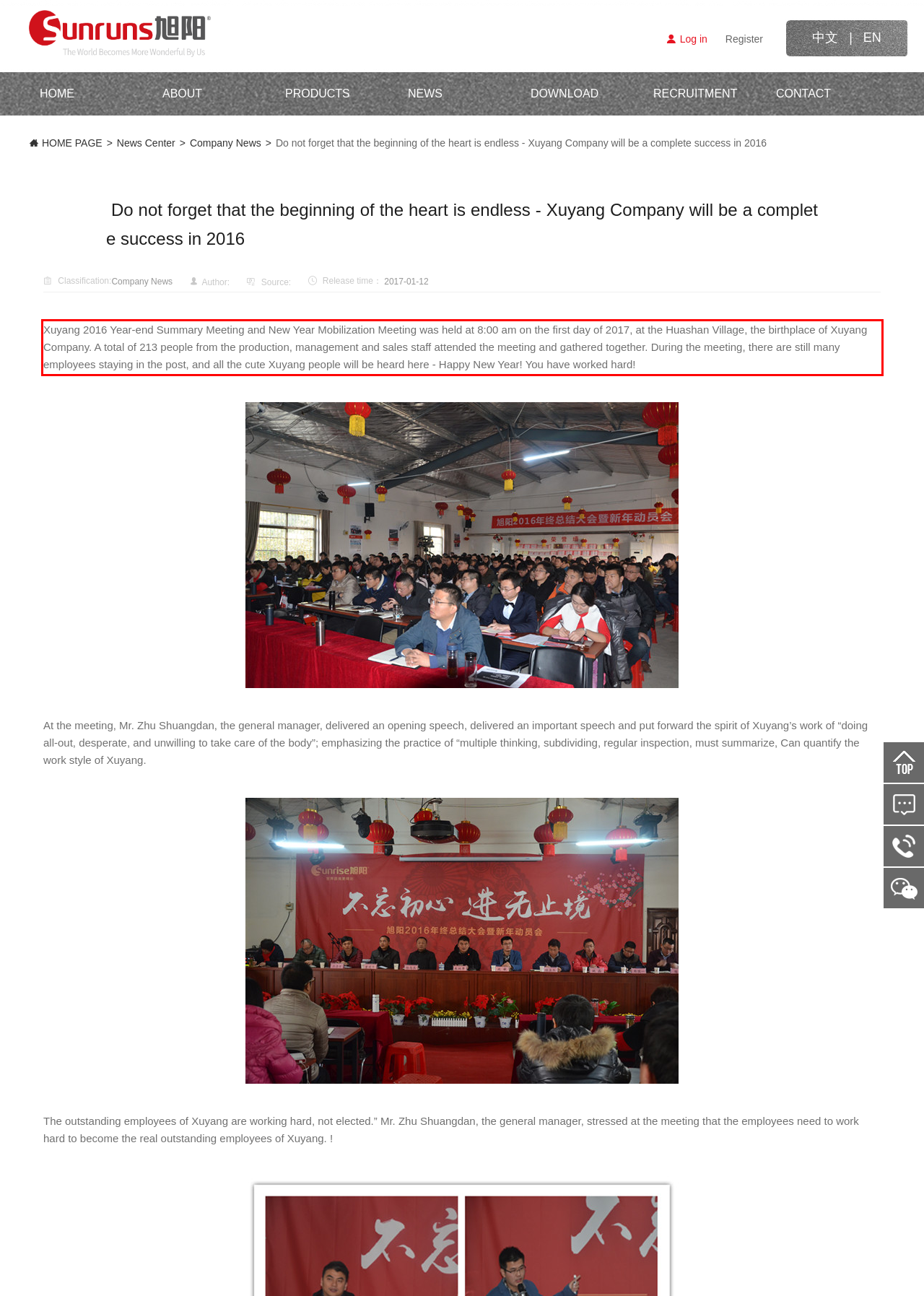In the given screenshot, locate the red bounding box and extract the text content from within it.

Xuyang 2016 Year-end Summary Meeting and New Year Mobilization Meeting was held at 8:00 am on the first day of 2017, at the Huashan Village, the birthplace of Xuyang Company. A total of 213 people from the production, management and sales staff attended the meeting and gathered together. During the meeting, there are still many employees staying in the post, and all the cute Xuyang people will be heard here - Happy New Year! You have worked hard!